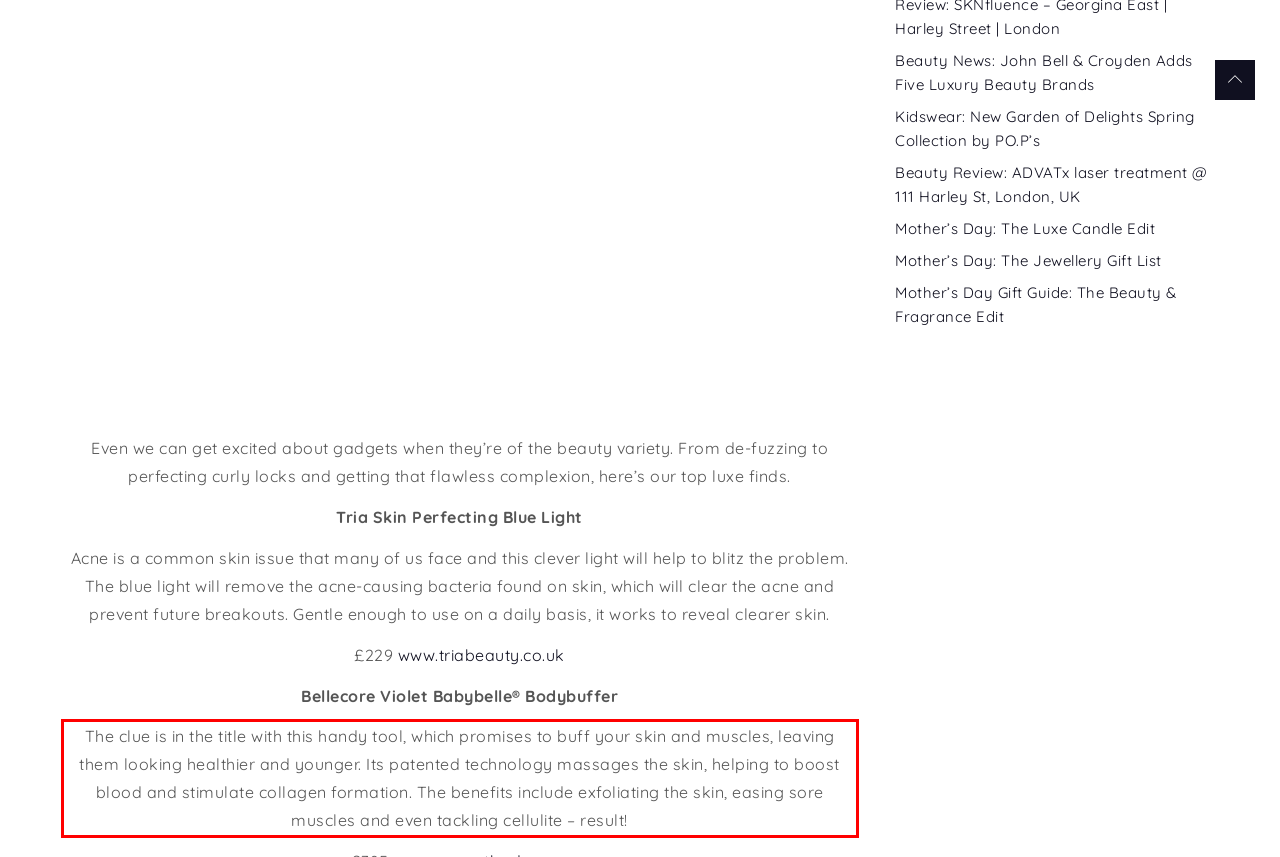The screenshot you have been given contains a UI element surrounded by a red rectangle. Use OCR to read and extract the text inside this red rectangle.

The clue is in the title with this handy tool, which promises to buff your skin and muscles, leaving them looking healthier and younger. Its patented technology massages the skin, helping to boost blood and stimulate collagen formation. The benefits include exfoliating the skin, easing sore muscles and even tackling cellulite – result!